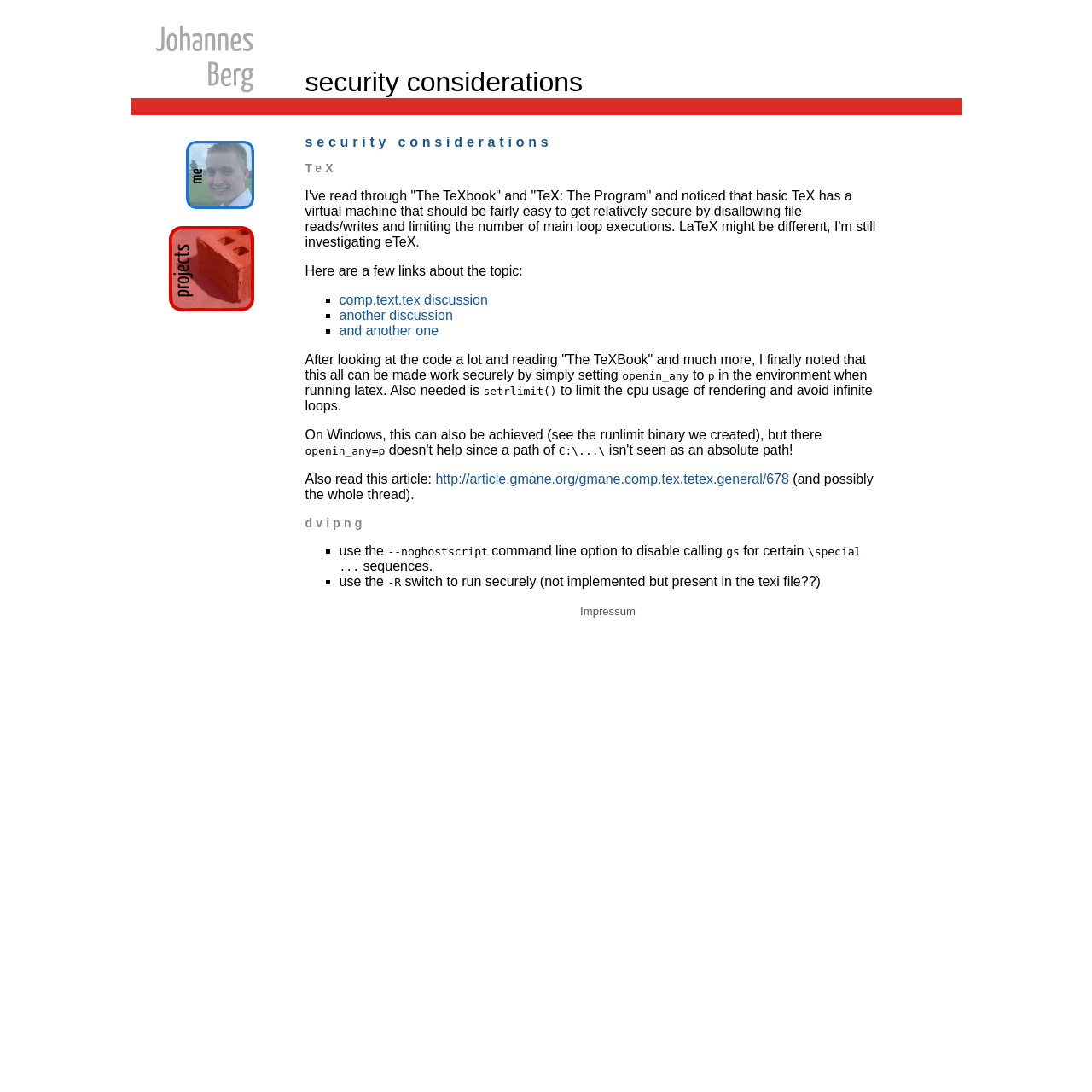Elaborate on the webpage's design and content in a detailed caption.

This webpage is about security considerations related to TeX, a typesetting system. At the top, there is a header section with links to "Johannes Berg" and "Projects", accompanied by small images. Below this section, there is a main content area that occupies most of the page.

The main content area is divided into several sections, each with a heading. The first section is about TeX, where the author shares their experience of reading "The TeXbook" and "TeX: The Program" and notes that basic TeX can be made secure by disallowing file reads and writes and limiting the number of main loop executions.

Below this section, there are several links to discussions about TeX, marked with bullet points. The author then explains how to make TeX secure by setting certain environment variables and limiting CPU usage.

The next section is about dvipng, a program that converts DVI files to PNG images. The author provides several tips on how to use dvipng securely, including using the "--noghostscript" command line option and disabling certain special sequences.

At the bottom of the page, there is a link to "Impressum", which is likely a page with legal information or credits.

Throughout the page, there are several short paragraphs of text, often with links to external resources or discussions. The overall layout is dense, with a focus on conveying technical information about TeX and dvipng security.